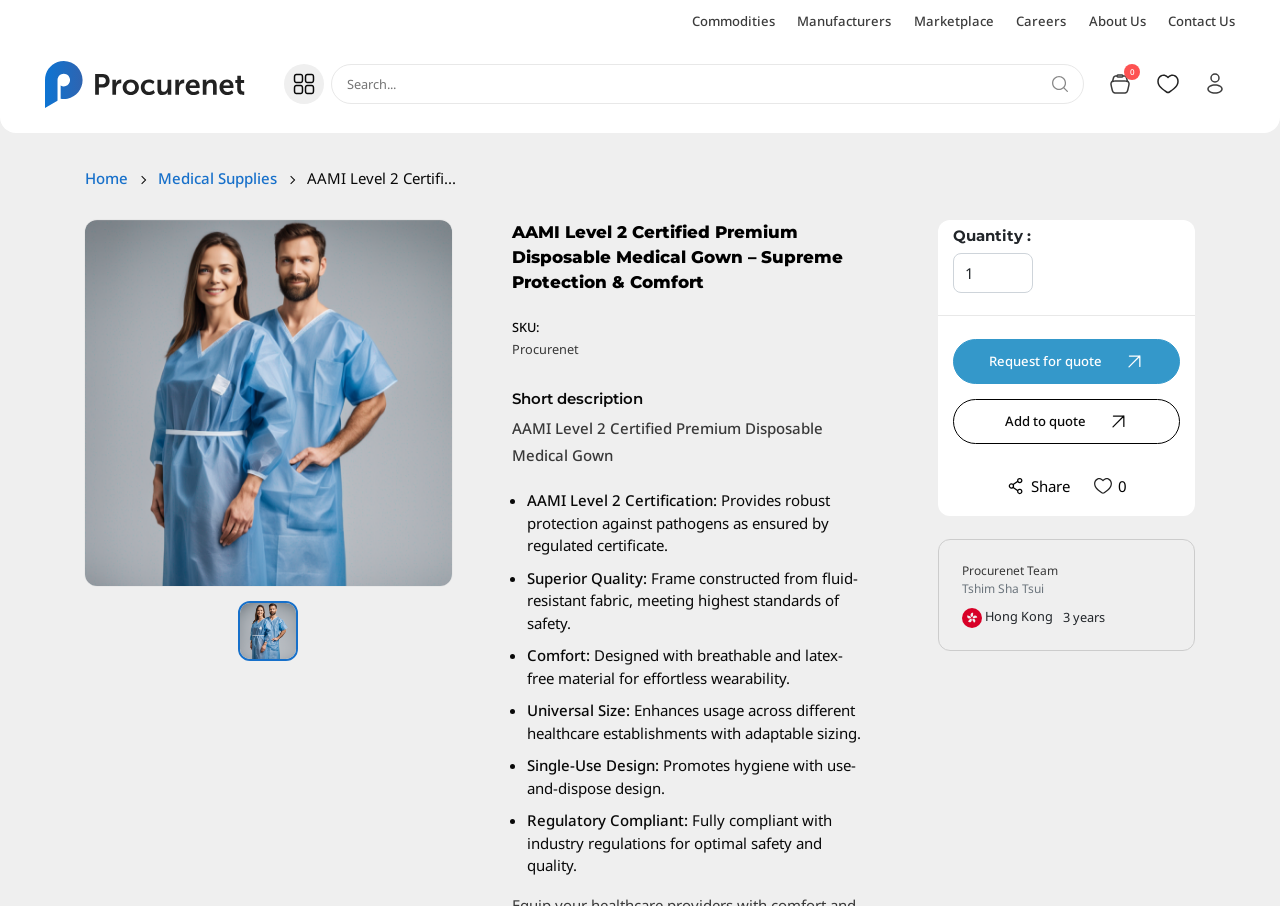Please give a succinct answer using a single word or phrase:
What is the material of the medical gown?

Fluid-resistant fabric